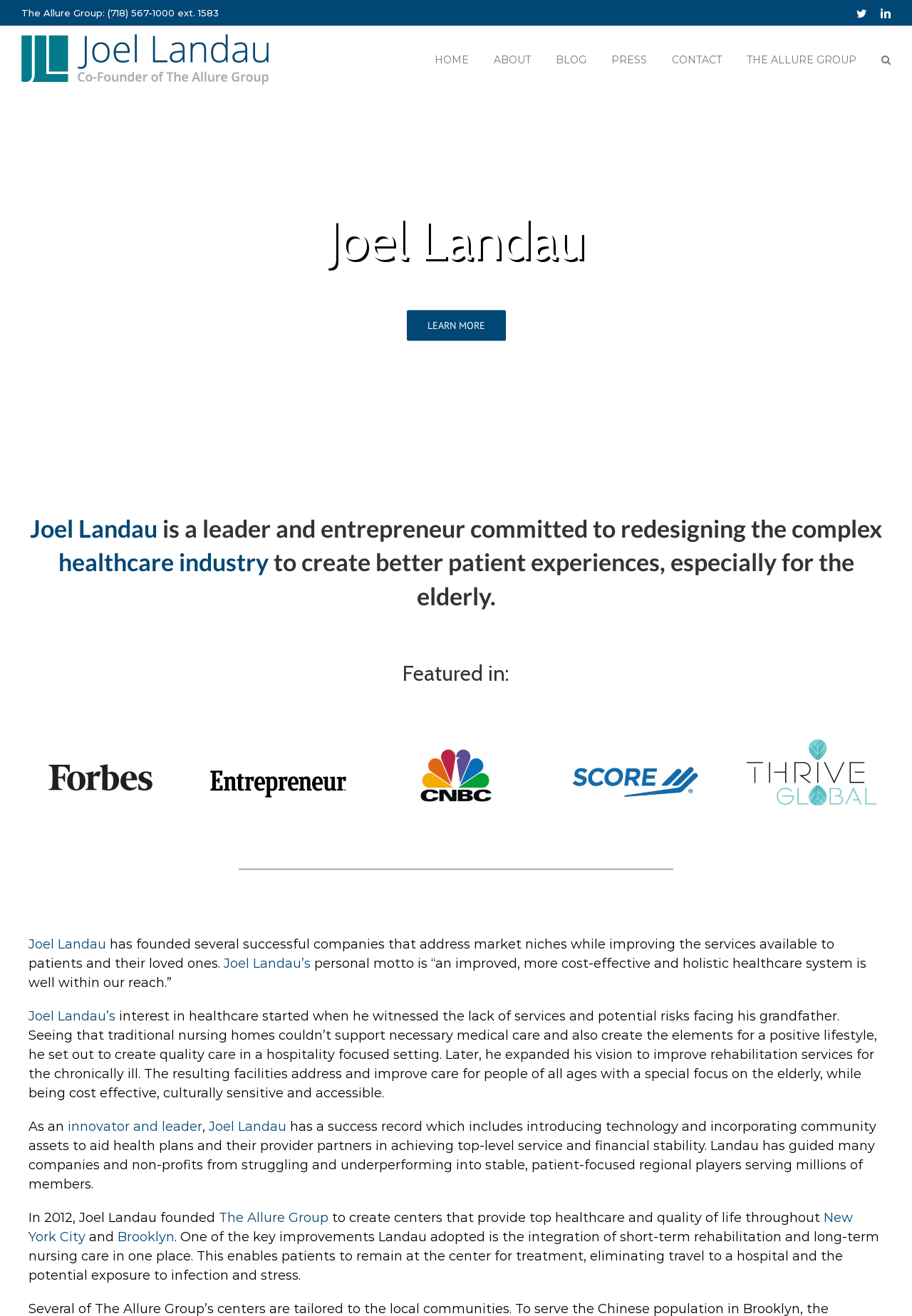Determine the bounding box coordinates for the element that should be clicked to follow this instruction: "Search for something". The coordinates should be given as four float numbers between 0 and 1, in the format [left, top, right, bottom].

[0.477, 0.022, 0.957, 0.037]